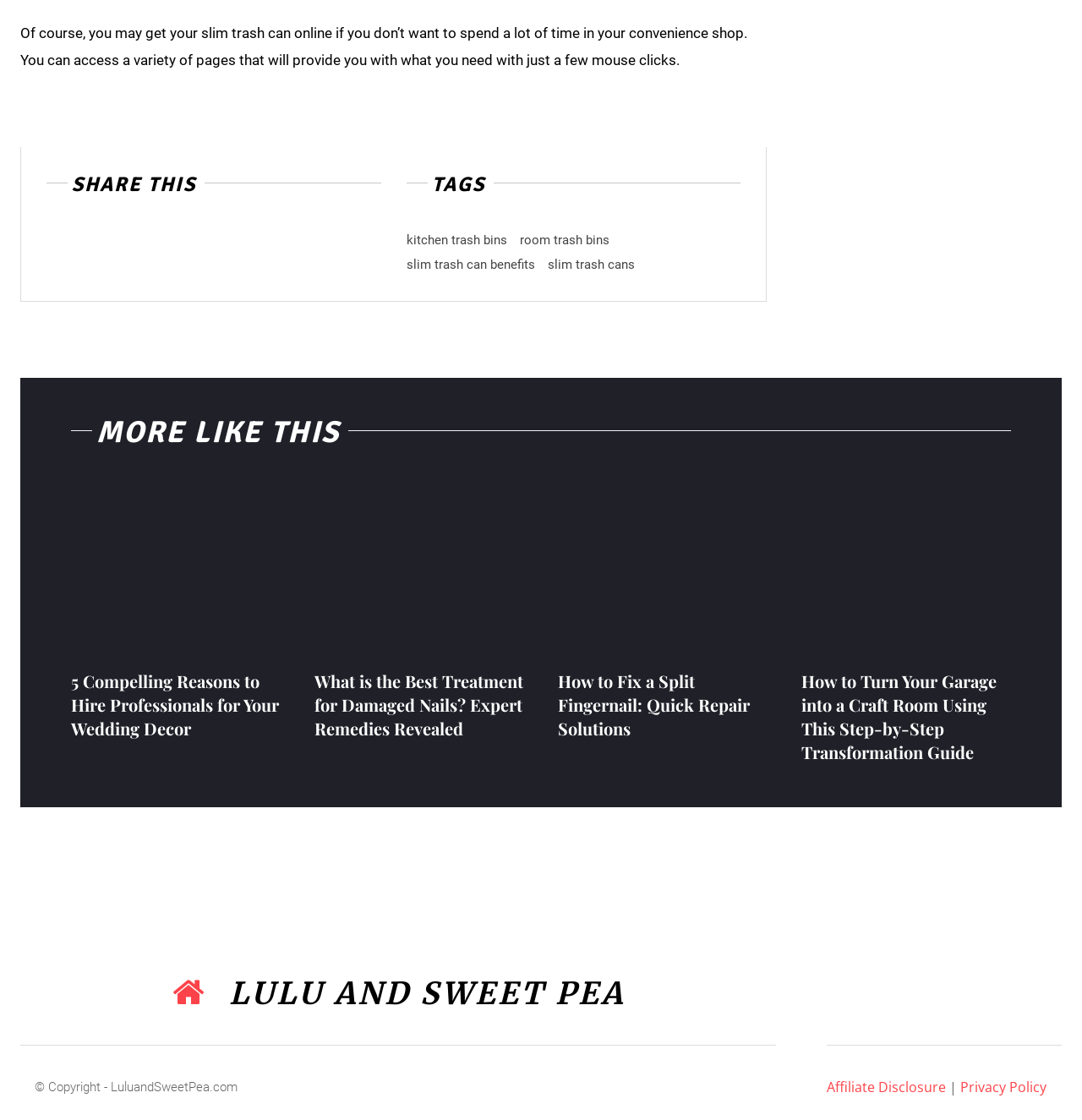Identify the bounding box for the UI element that is described as follows: "Pinterest".

[0.115, 0.205, 0.146, 0.235]